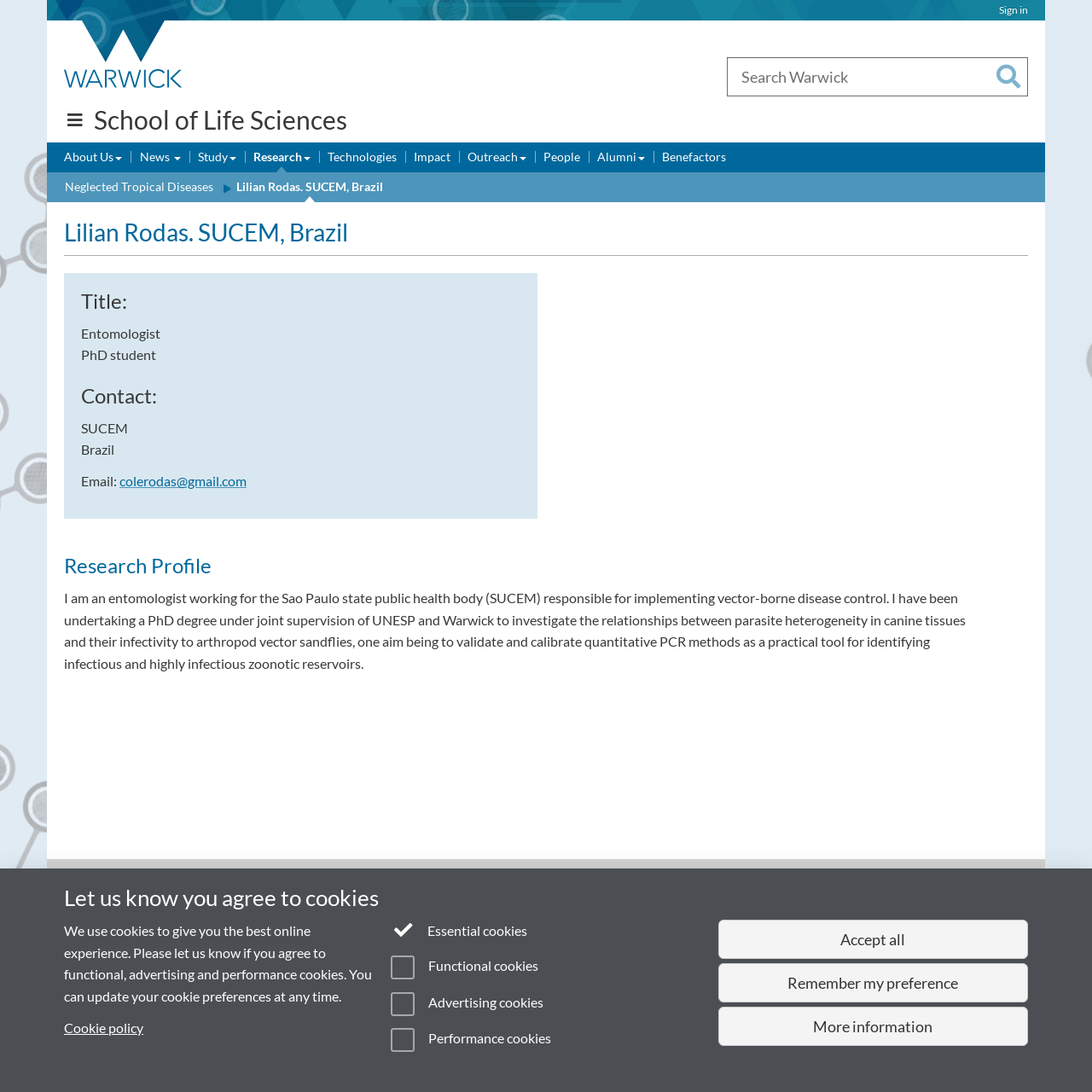What is the research focus of Lilian Rodas?
Answer the question with a detailed and thorough explanation.

The webpage mentions that Lilian Rodas is working for the Sao Paulo state public health body (SUCEM) responsible for implementing vector-borne disease control, and her PhD research is related to this topic.